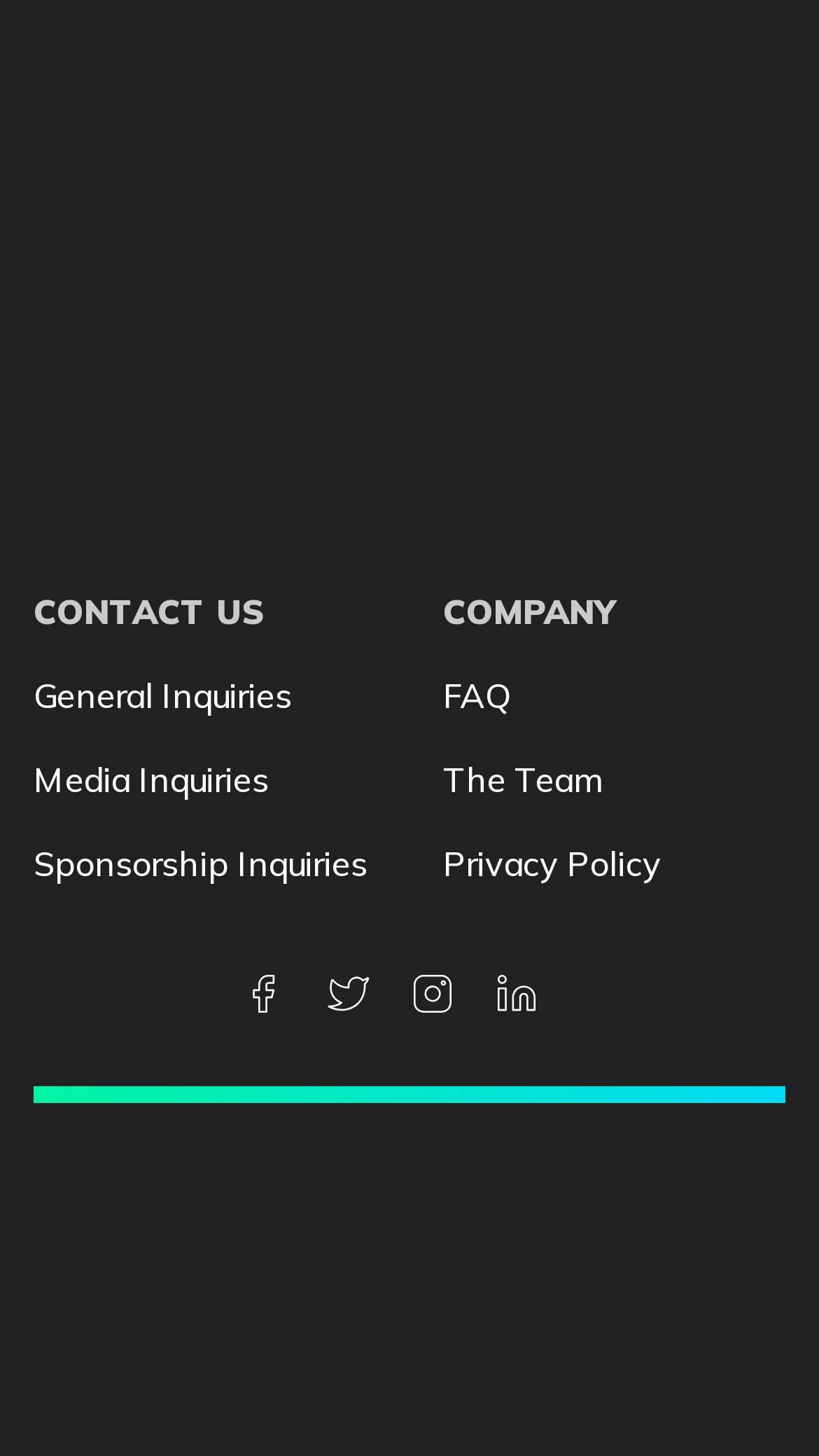Please give a concise answer to this question using a single word or phrase: 
What social media platforms does the company have?

Facebook, Twitter, Instagram, LinkedIn